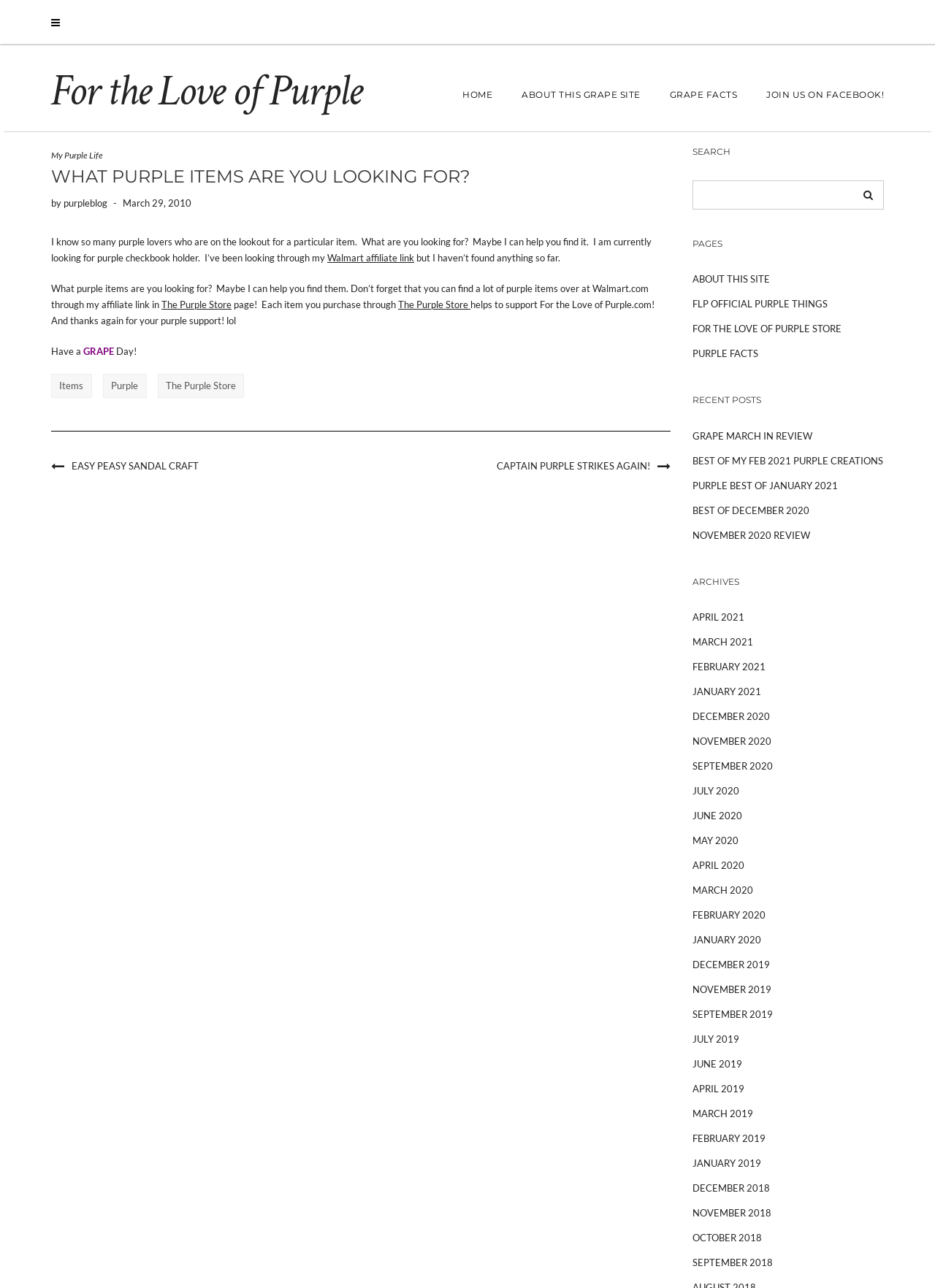What is the name of the blog? Using the information from the screenshot, answer with a single word or phrase.

My Purple Life